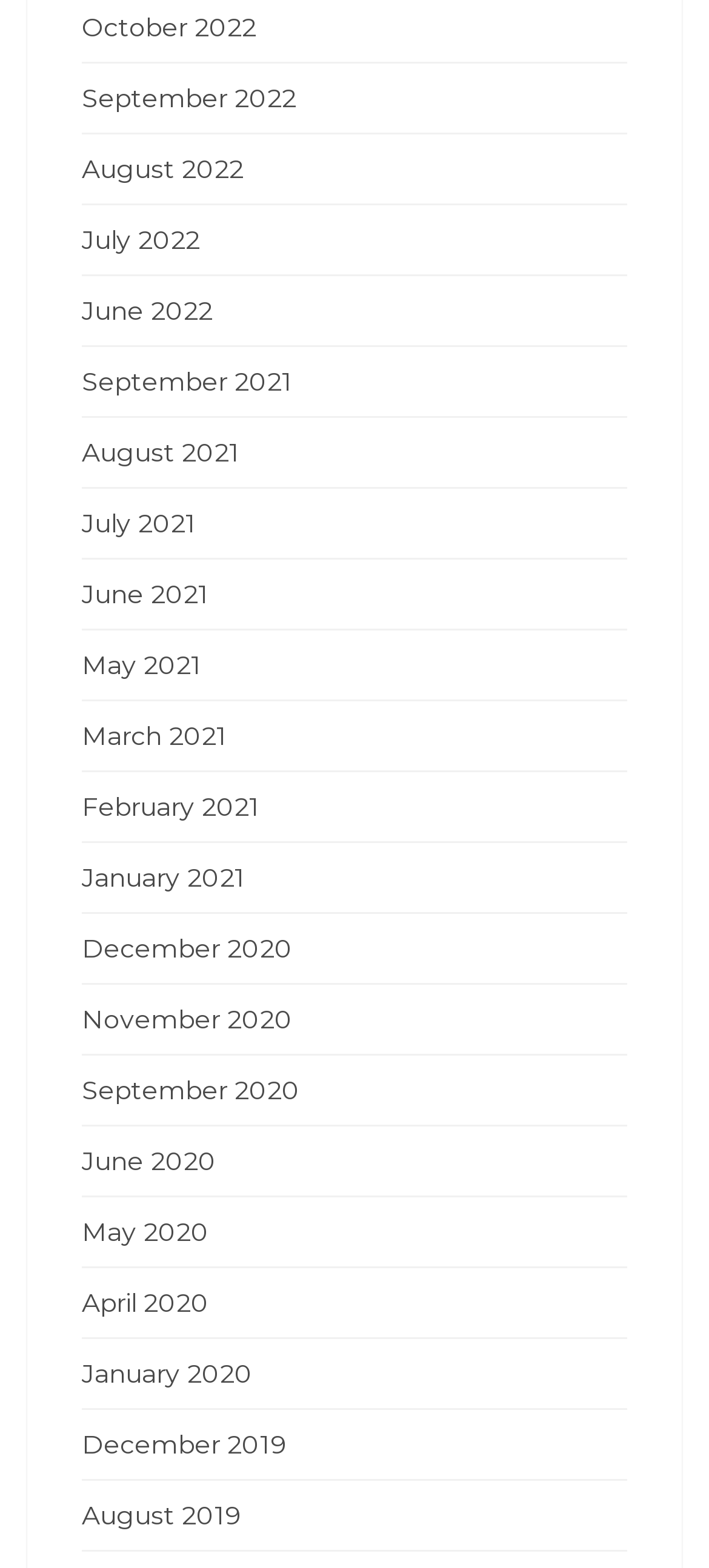Please determine the bounding box coordinates of the clickable area required to carry out the following instruction: "view January 2020". The coordinates must be four float numbers between 0 and 1, represented as [left, top, right, bottom].

[0.115, 0.863, 0.356, 0.89]